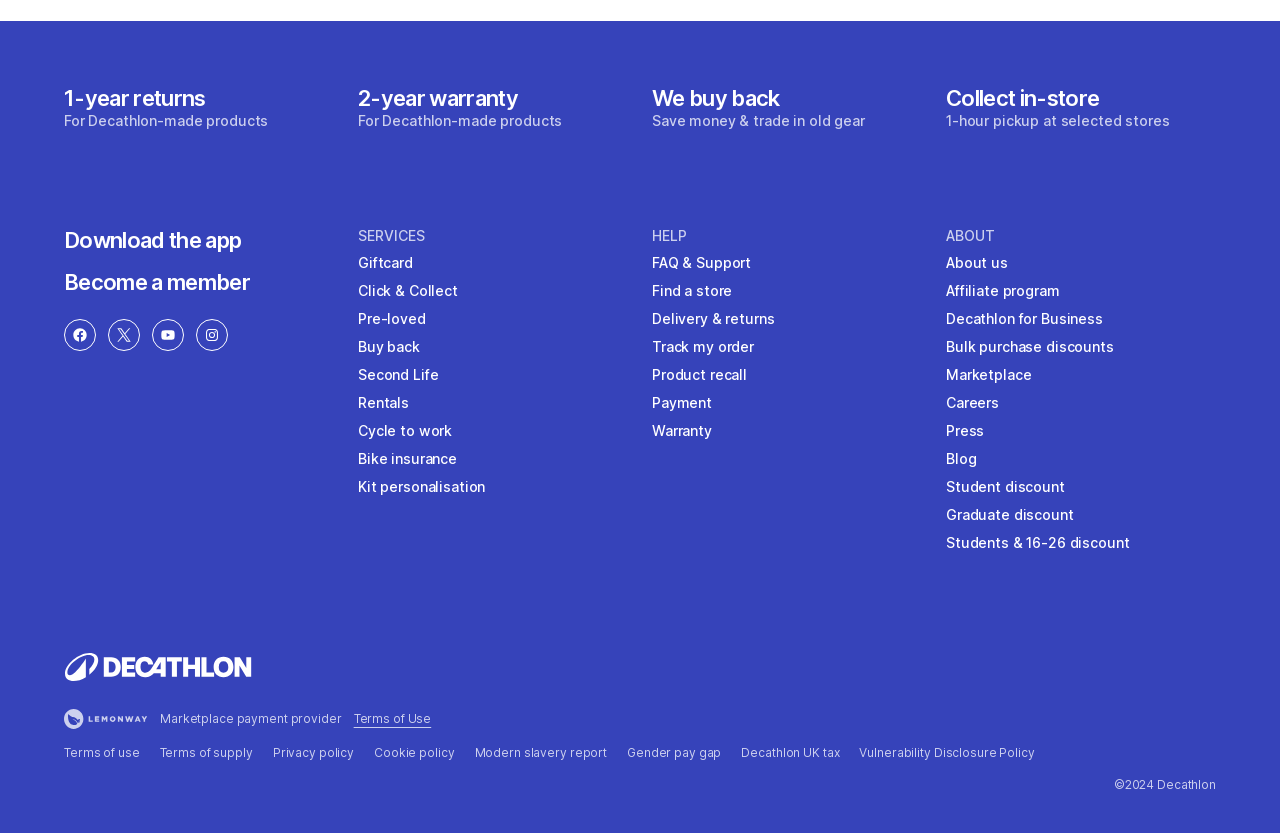Indicate the bounding box coordinates of the element that needs to be clicked to satisfy the following instruction: "Go to homepage". The coordinates should be four float numbers between 0 and 1, i.e., [left, top, right, bottom].

[0.05, 0.798, 0.197, 0.822]